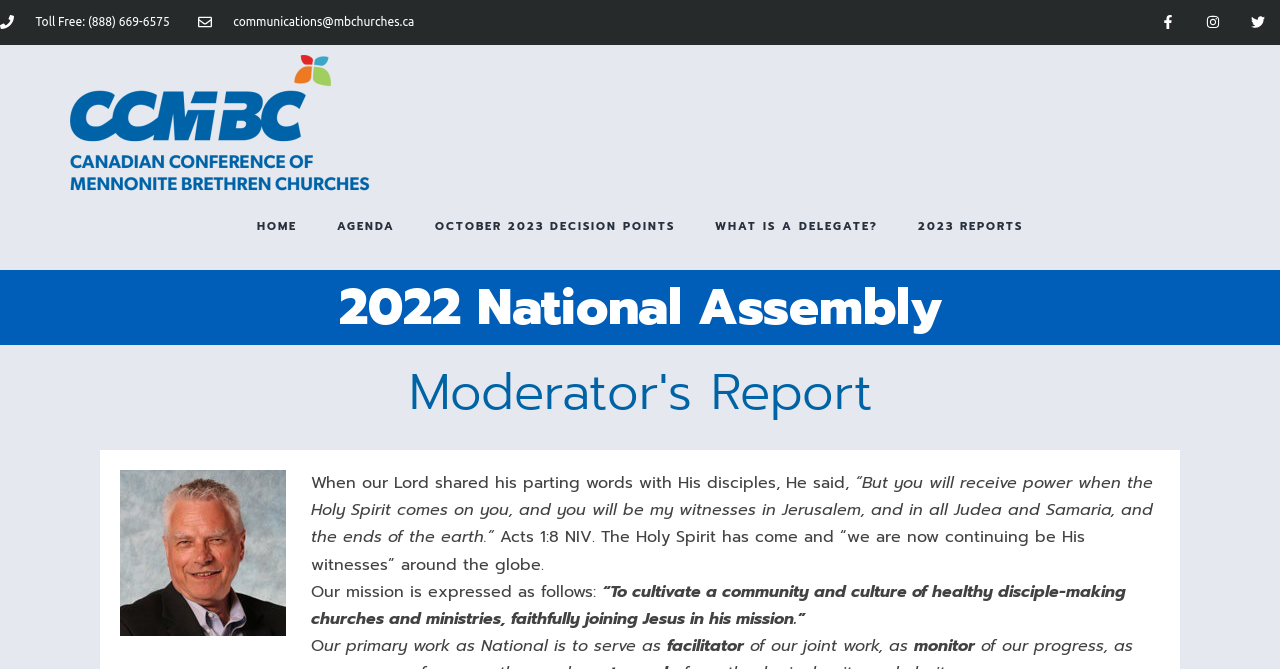Locate the UI element described as follows: "Facebook-f". Return the bounding box coordinates as four float numbers between 0 and 1 in the order [left, top, right, bottom].

[0.895, 0.0, 0.93, 0.067]